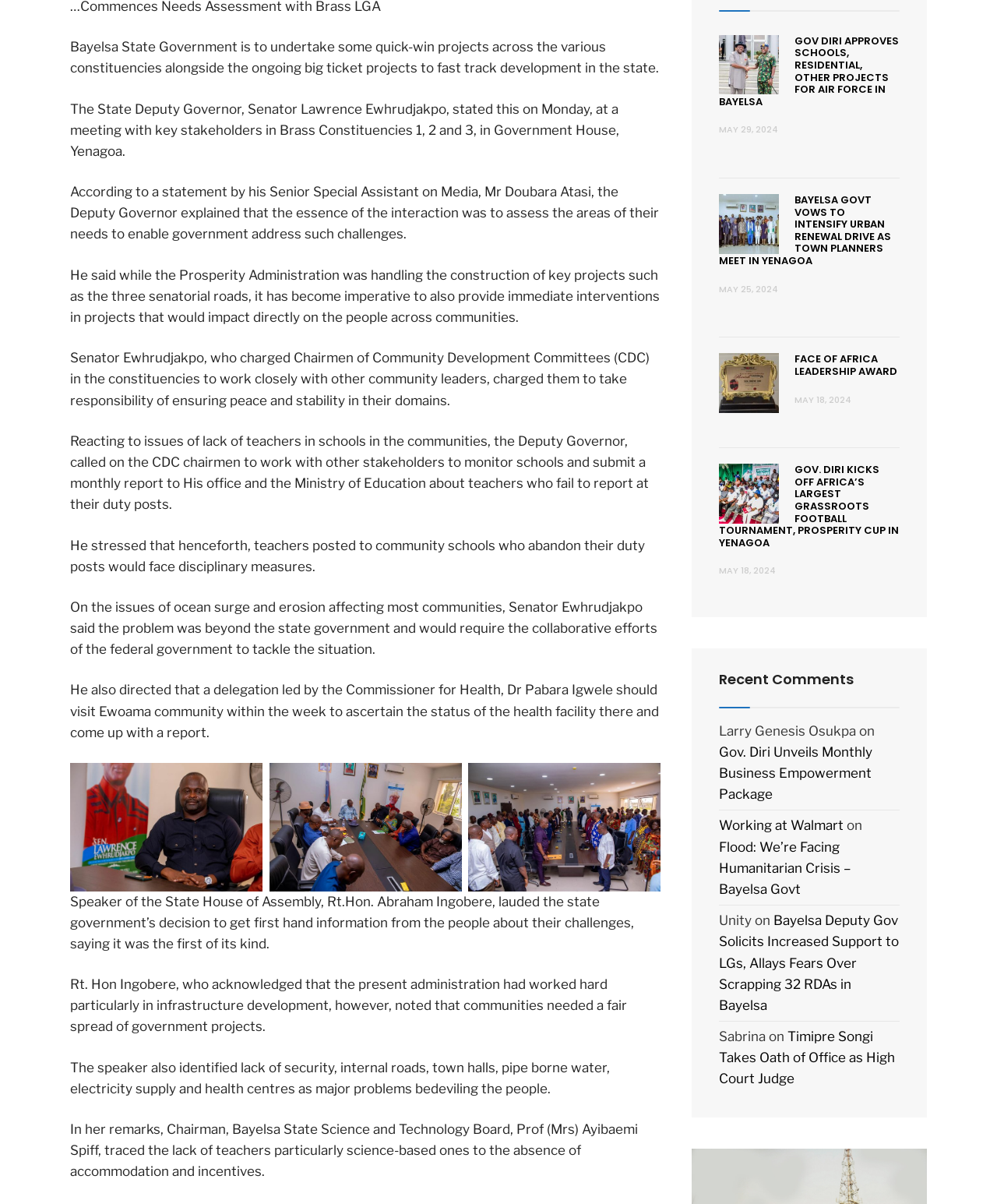Using the description "Face of Africa Leadership Award", locate and provide the bounding box of the UI element.

[0.797, 0.292, 0.9, 0.315]